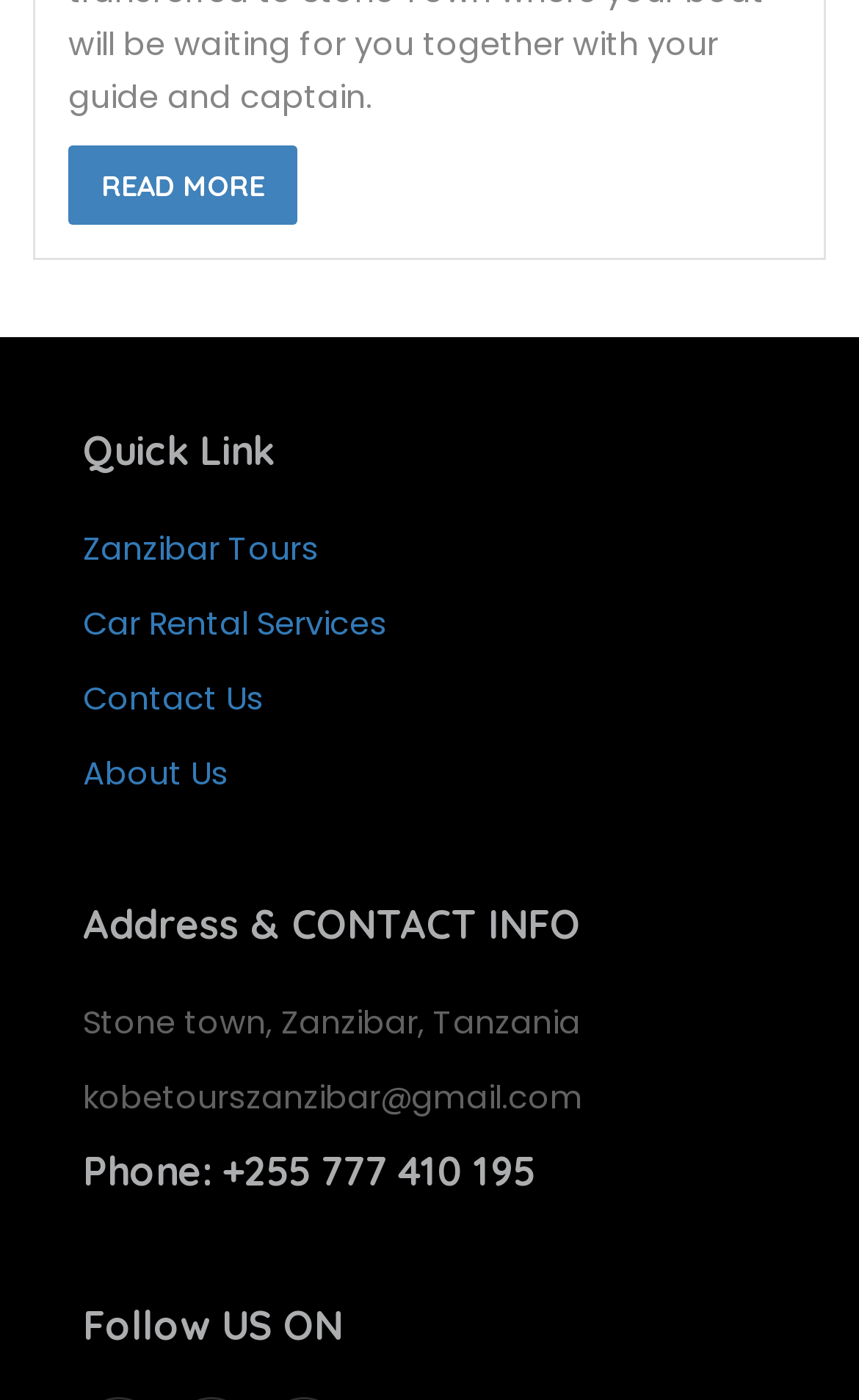How many sections are available on the webpage?
Please interpret the details in the image and answer the question thoroughly.

I identified three distinct sections on the webpage: 'Quick Link', 'Address & CONTACT INFO', and 'Follow US ON', which are separated by headings and contain different types of information.